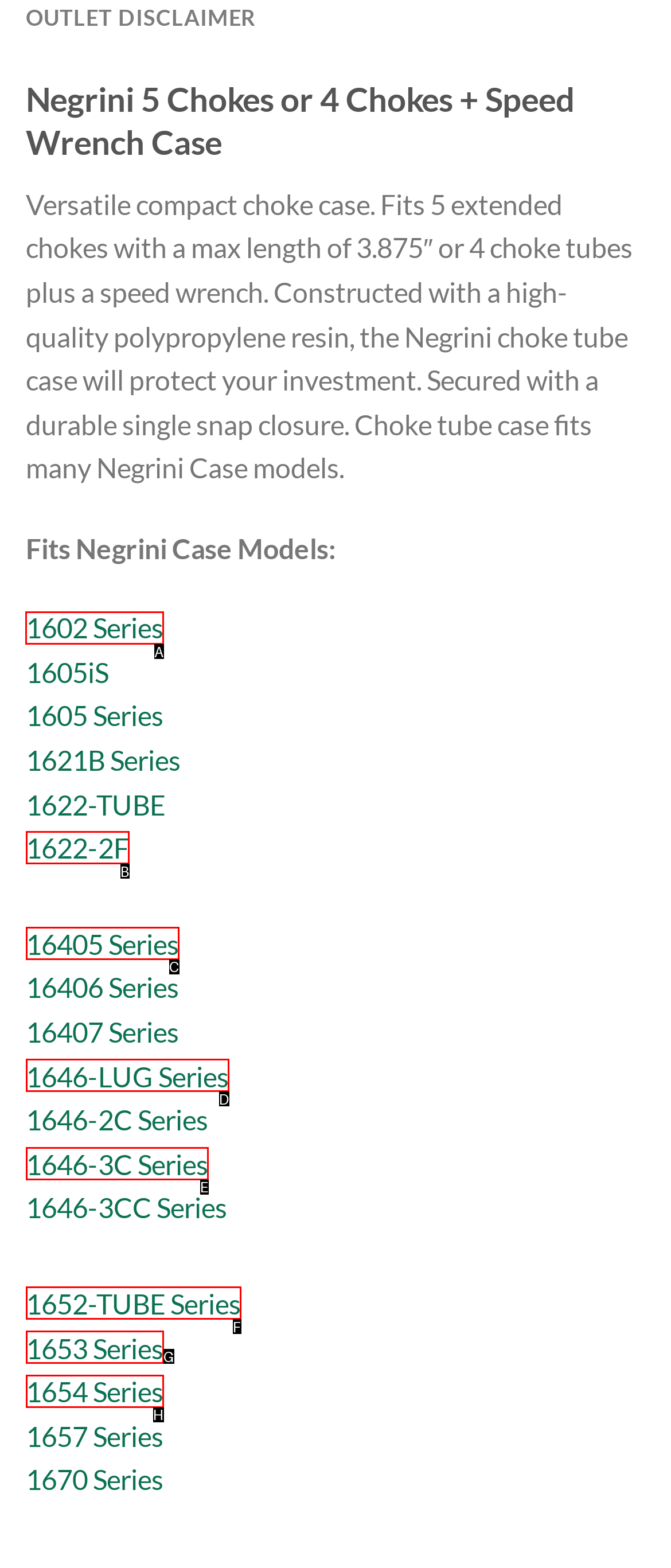Identify the correct UI element to click to achieve the task: Click on the link for 1602 Series.
Answer with the letter of the appropriate option from the choices given.

A